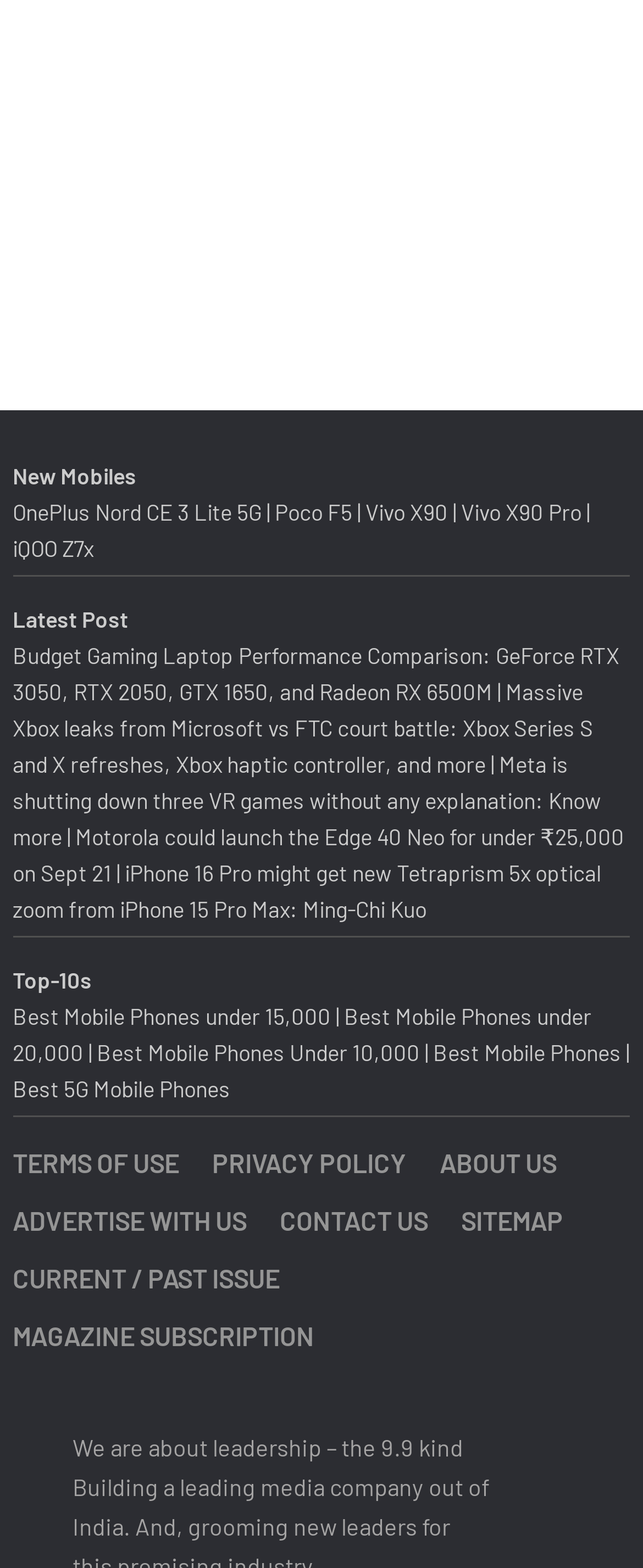What is the category of the first mobile phone listed?
Please provide a single word or phrase as your answer based on the screenshot.

OnePlus